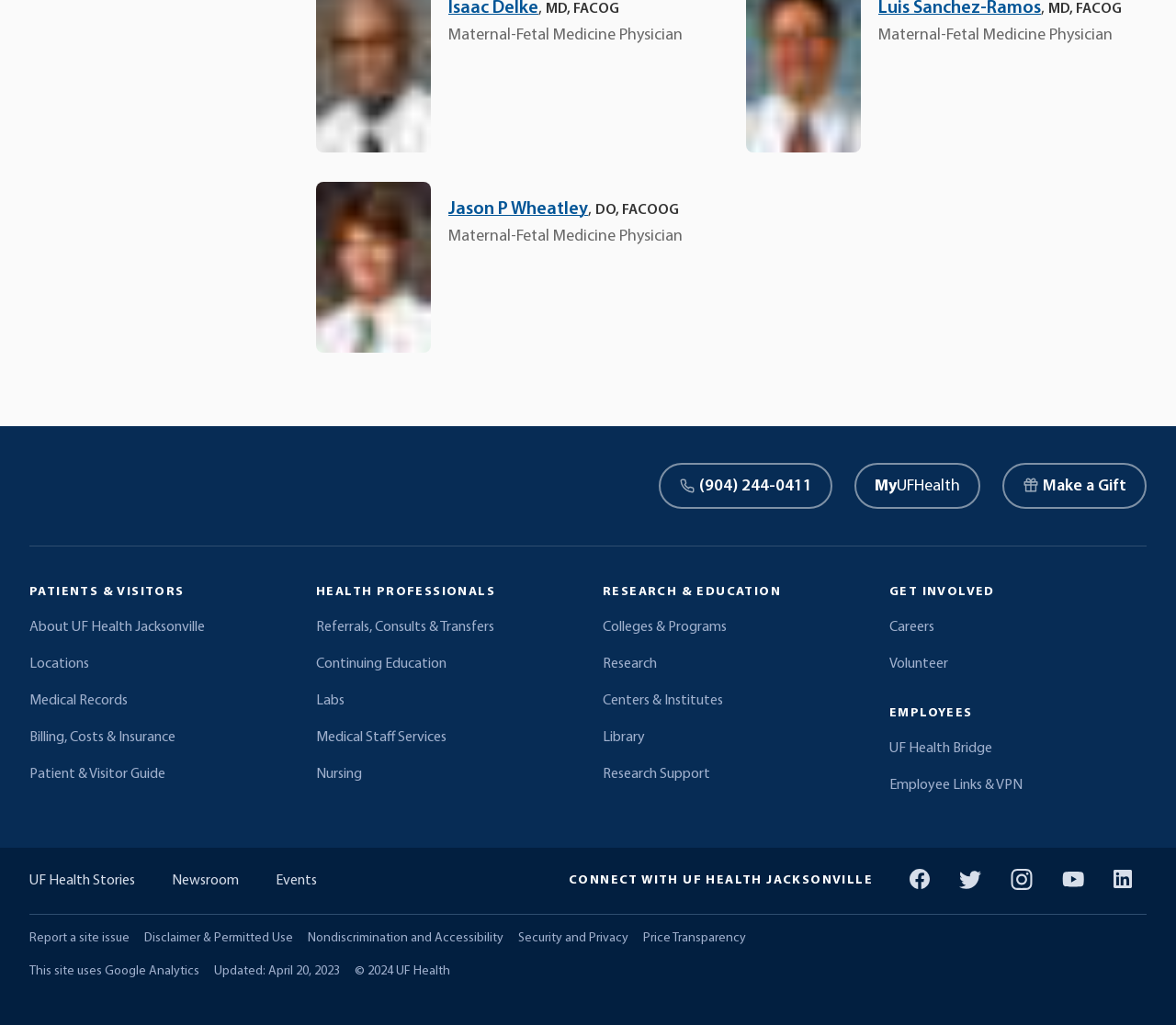Based on the element description: "Security and Privacy", identify the bounding box coordinates for this UI element. The coordinates must be four float numbers between 0 and 1, listed as [left, top, right, bottom].

[0.441, 0.907, 0.534, 0.925]